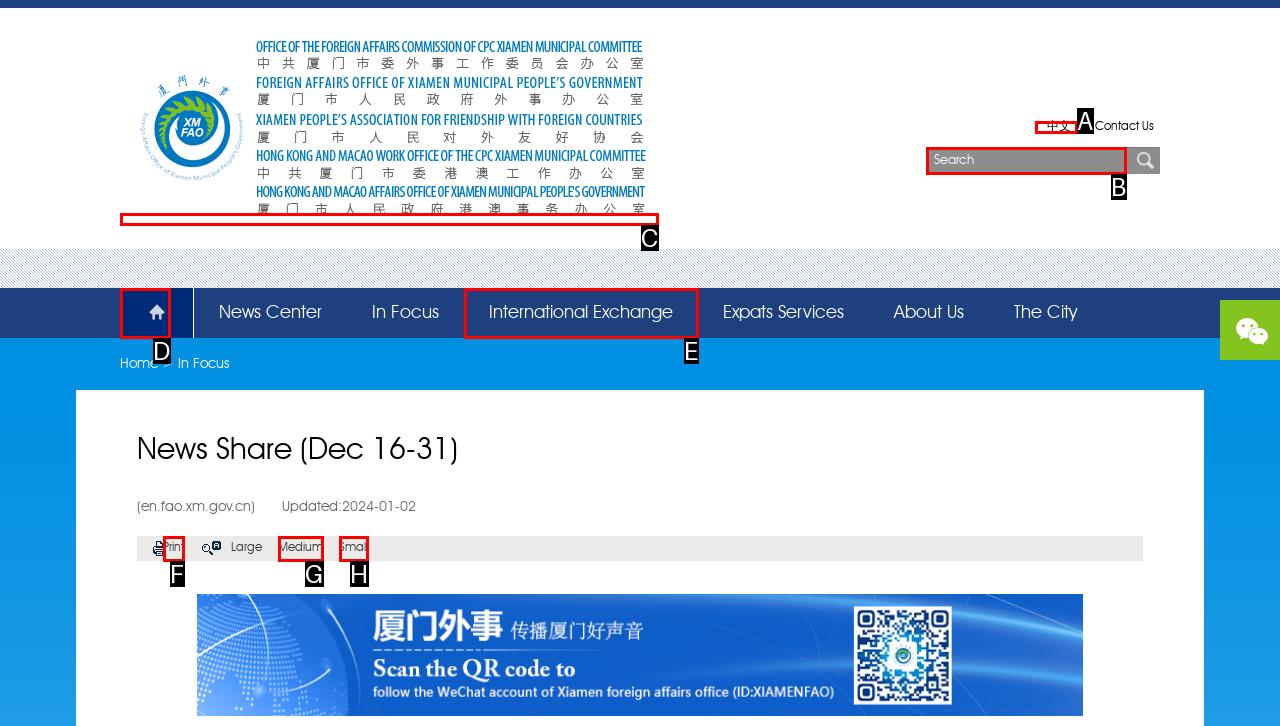Identify the letter of the option that best matches the following description: Print. Respond with the letter directly.

F